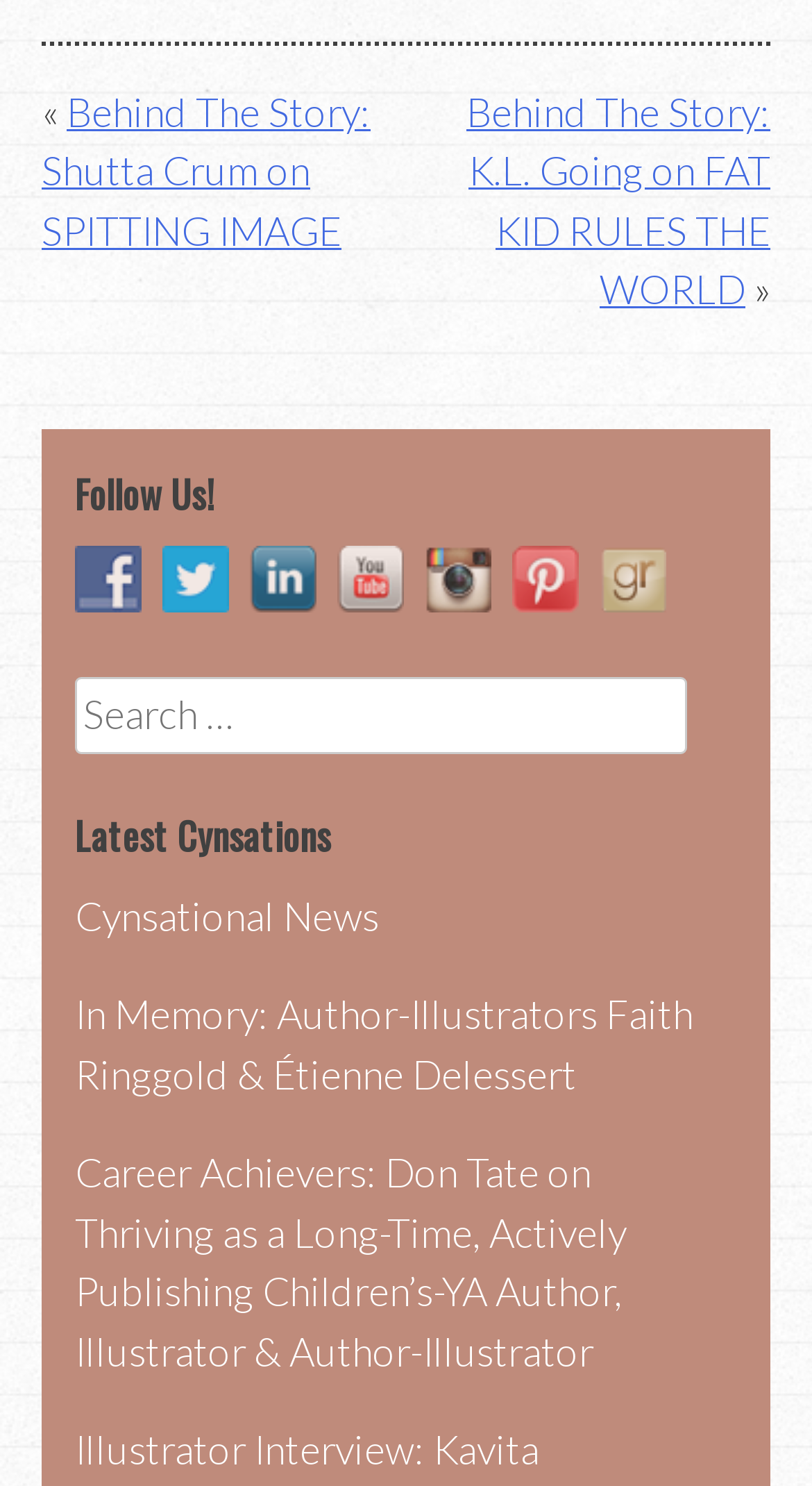Specify the bounding box coordinates of the area to click in order to follow the given instruction: "Follow Us on Facebook."

[0.092, 0.371, 0.2, 0.404]